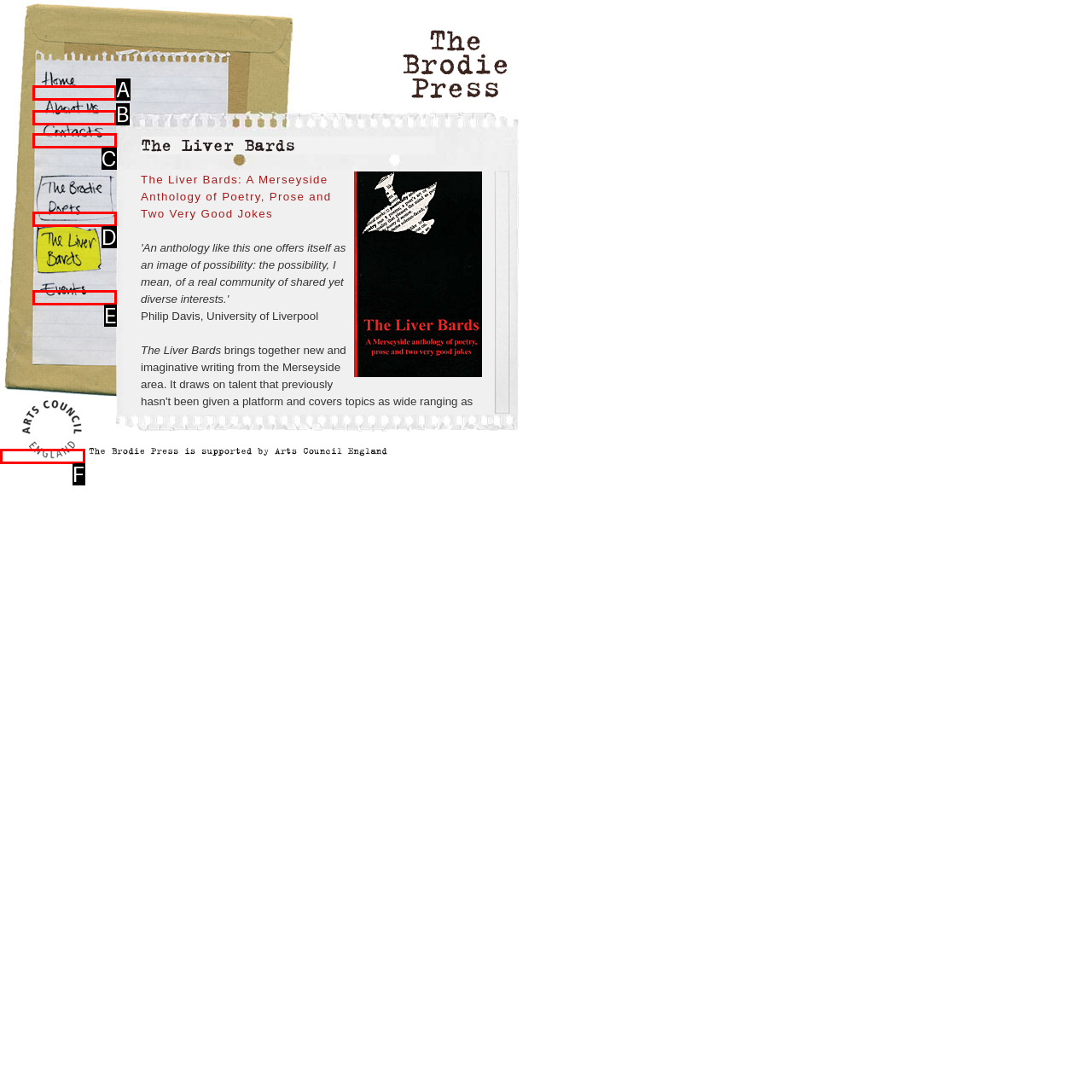Given the description: BUSINESS FORMS, identify the matching HTML element. Provide the letter of the correct option.

None